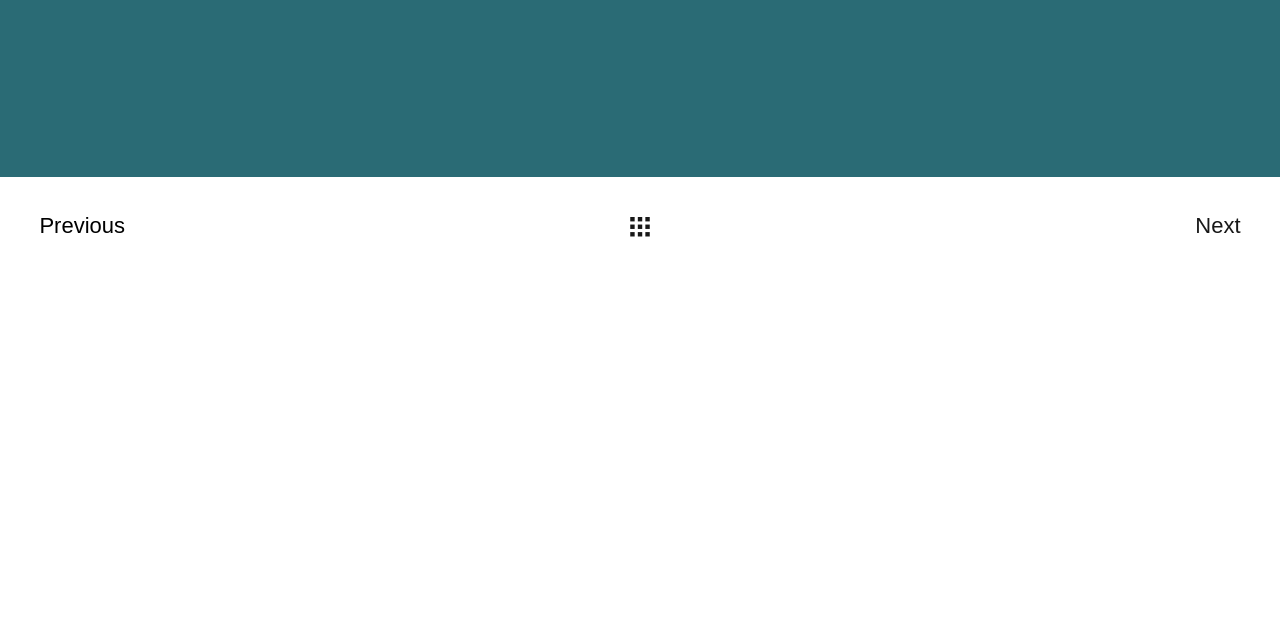What year is the copyright for MaterialsDesignMap?
Look at the image and construct a detailed response to the question.

The StaticText element with the text '© 2024 by MaterialsDesignMap' indicates that the copyright for MaterialsDesignMap is for the year 2024.